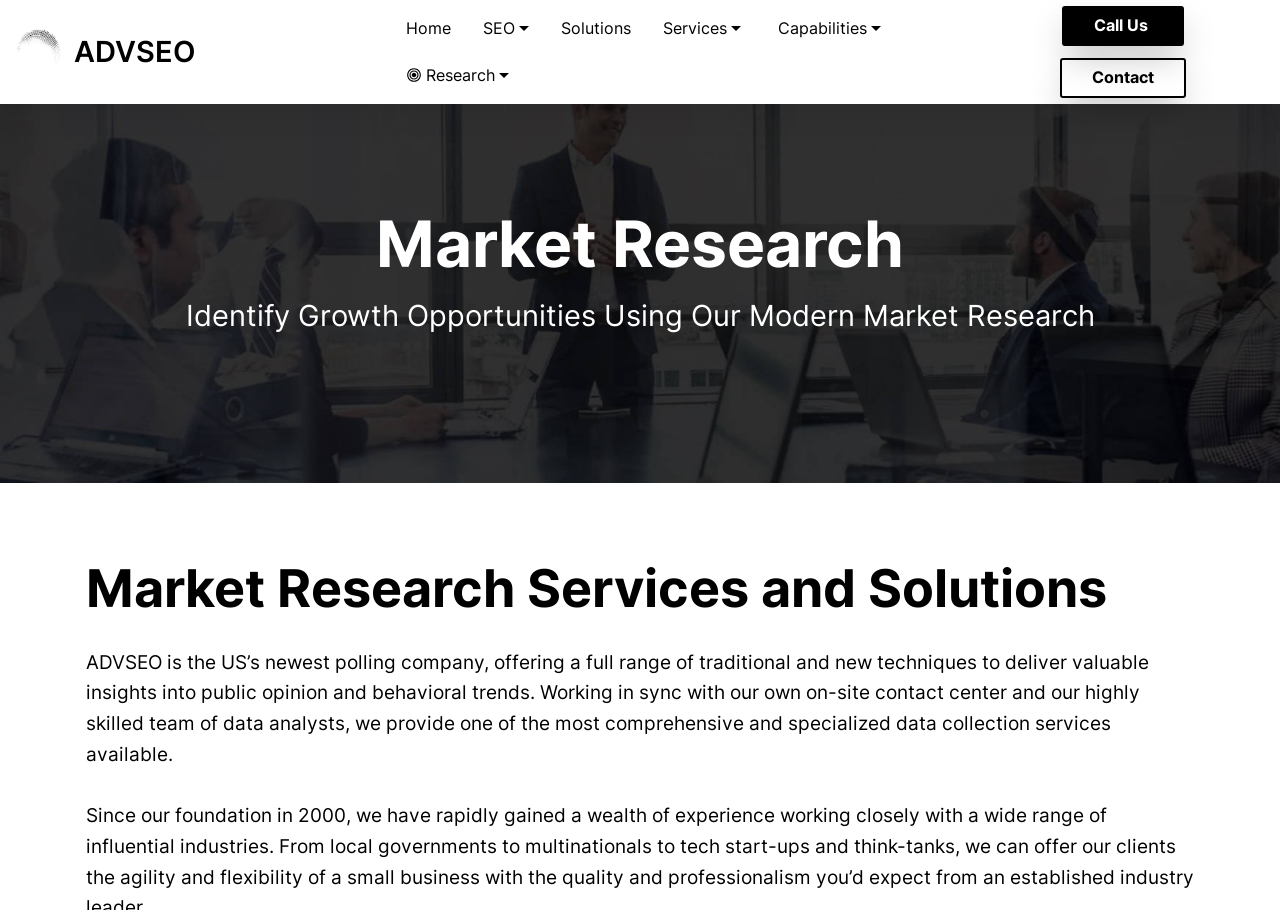Specify the bounding box coordinates for the region that must be clicked to perform the given instruction: "Click on the Home link".

[0.318, 0.017, 0.353, 0.045]